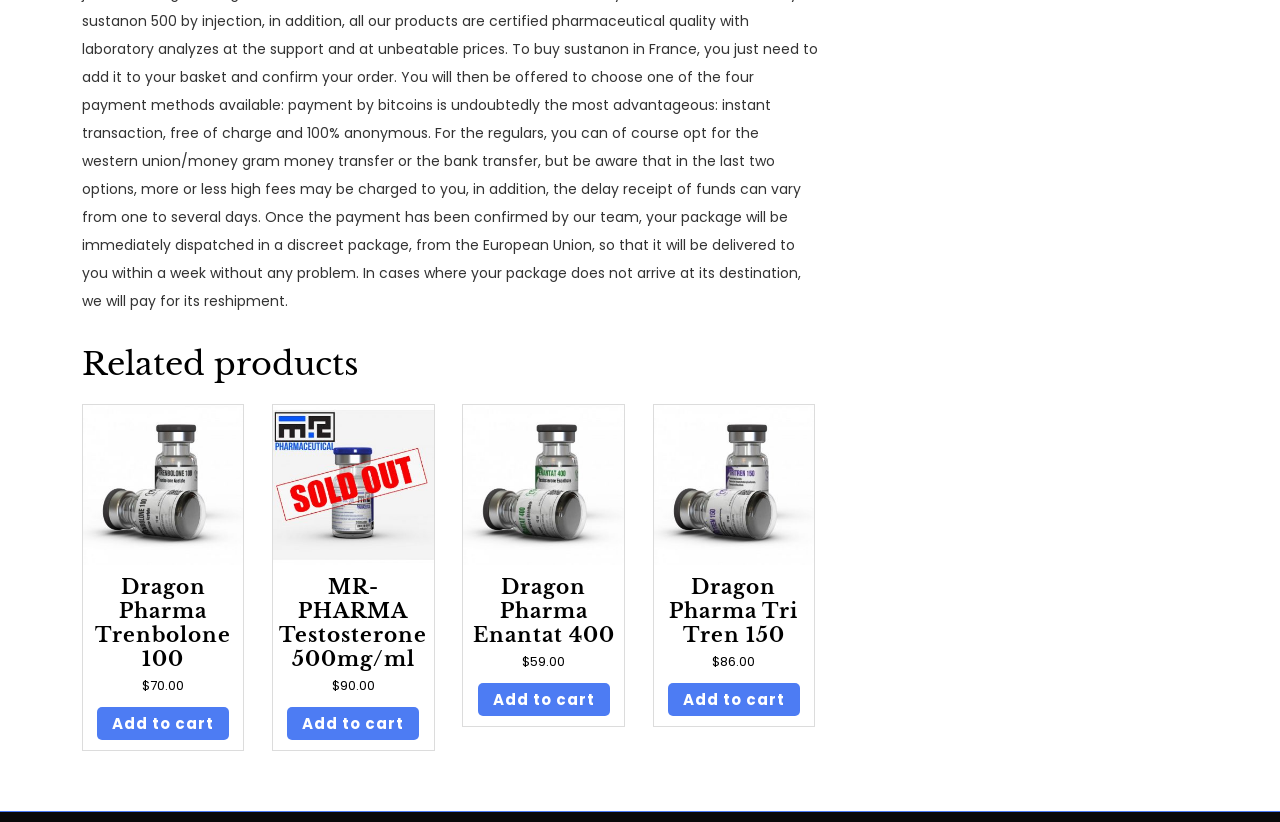Please identify the bounding box coordinates of the element's region that should be clicked to execute the following instruction: "View product details of MR-PHARMA Testosterone 500mg/ml". The bounding box coordinates must be four float numbers between 0 and 1, i.e., [left, top, right, bottom].

[0.213, 0.492, 0.339, 0.846]